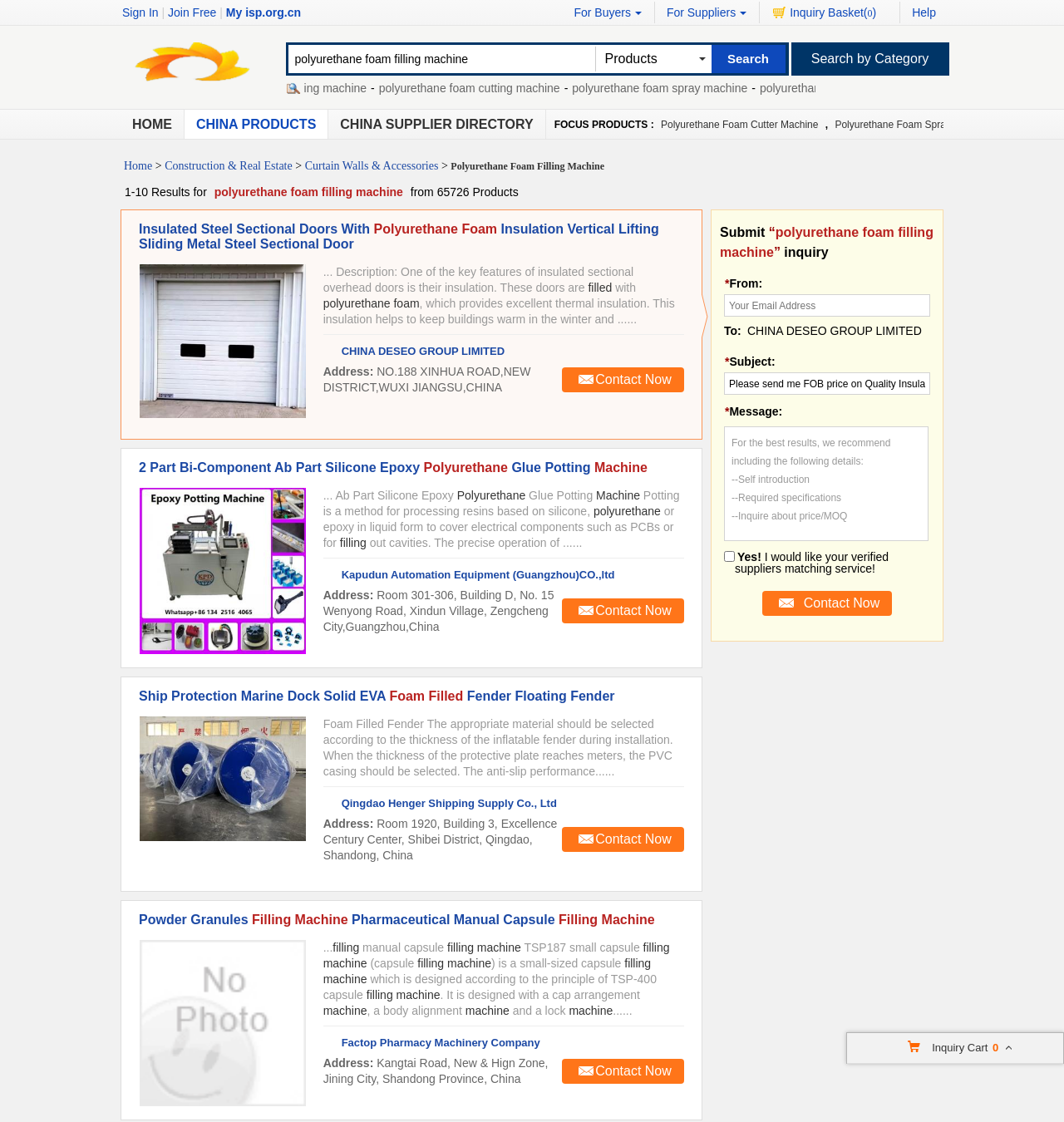Identify the bounding box coordinates of the clickable region necessary to fulfill the following instruction: "View the product 'Insulated Steel Sectional Doors With Polyurethane Foam Insulation Vertical Lifting Sliding Metal Steel Sectional Door'". The bounding box coordinates should be four float numbers between 0 and 1, i.e., [left, top, right, bottom].

[0.123, 0.194, 0.651, 0.232]